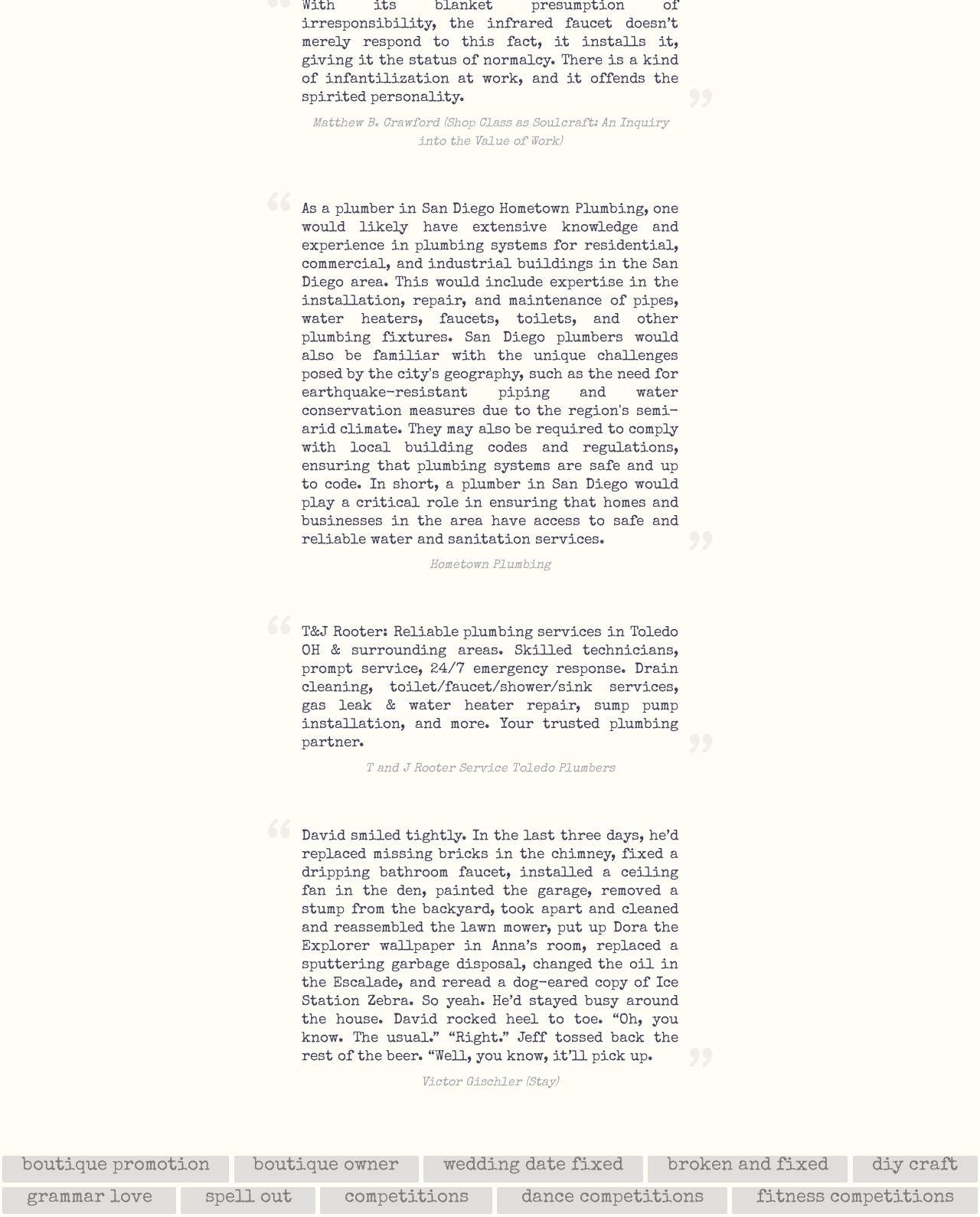Given the description of a UI element: "competitions", identify the bounding box coordinates of the matching element in the webpage screenshot.

[0.327, 0.976, 0.502, 0.998]